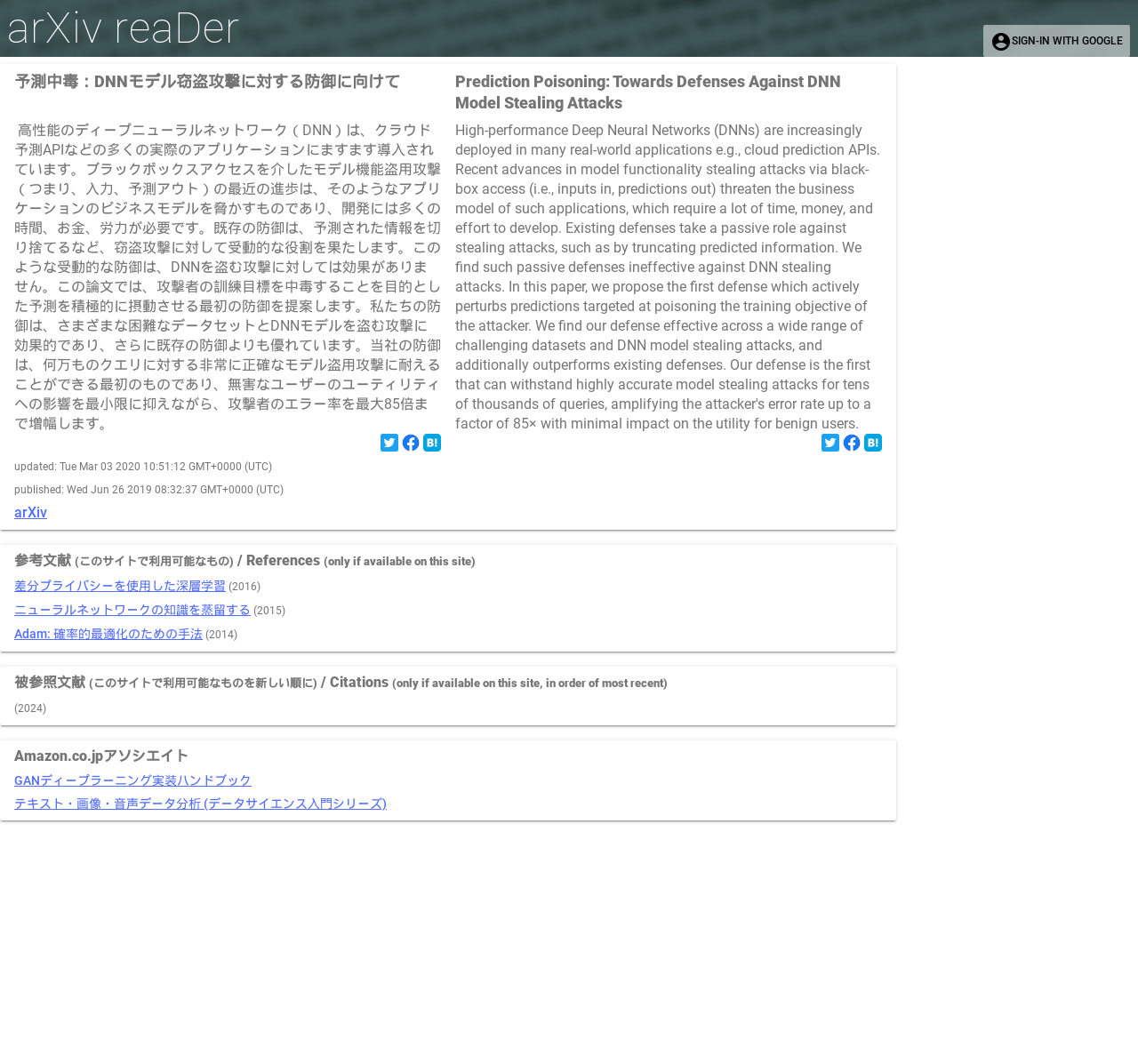Locate the bounding box coordinates of the area you need to click to fulfill this instruction: 'Read the paper about GAN deep learning implementation handbook'. The coordinates must be in the form of four float numbers ranging from 0 to 1: [left, top, right, bottom].

[0.012, 0.727, 0.221, 0.74]